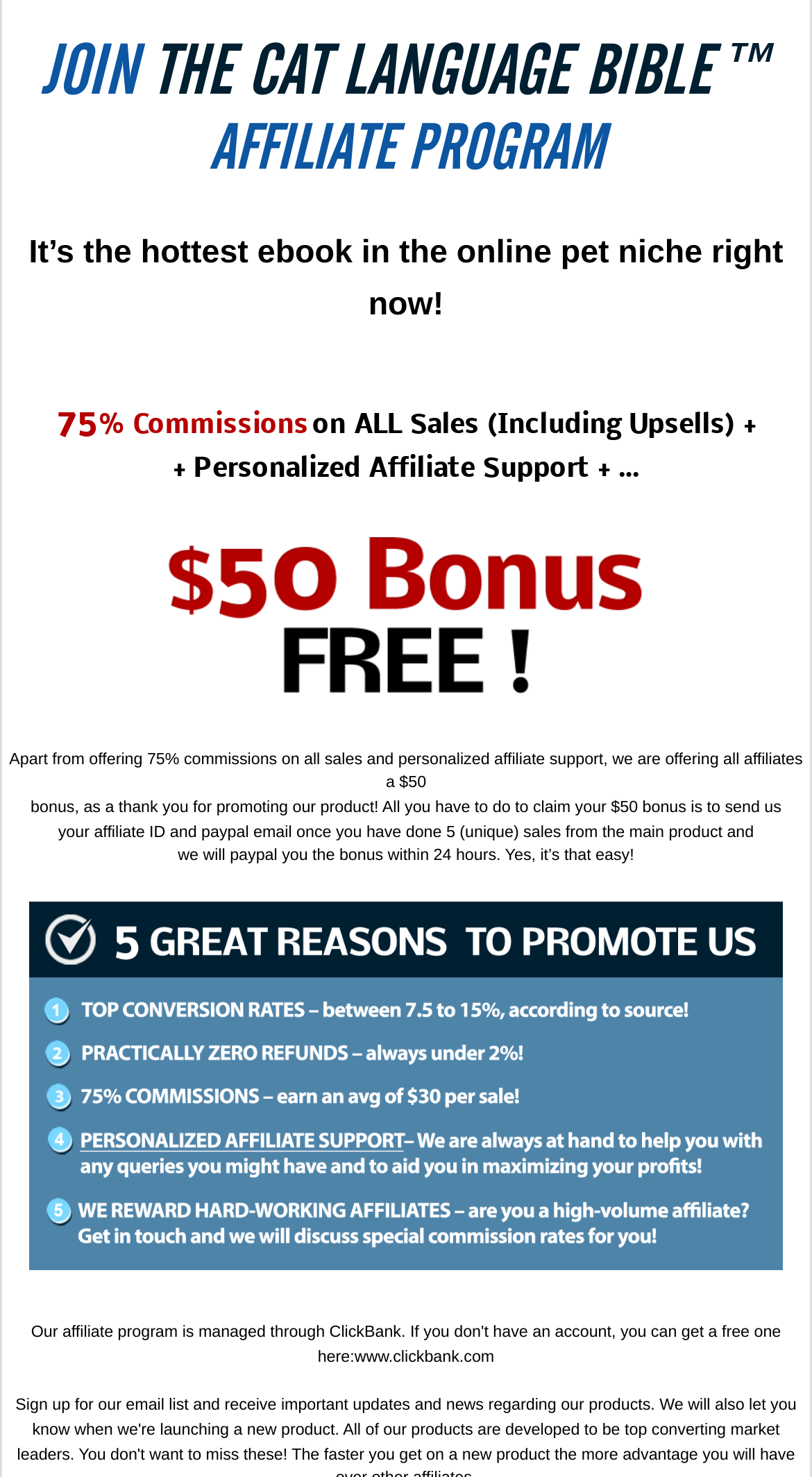What type of support is offered to affiliates?
Answer the question with as much detail as possible.

The type of support offered to affiliates is mentioned in the text '+ Personalized Affiliate Support +' which indicates that personalized support is offered.